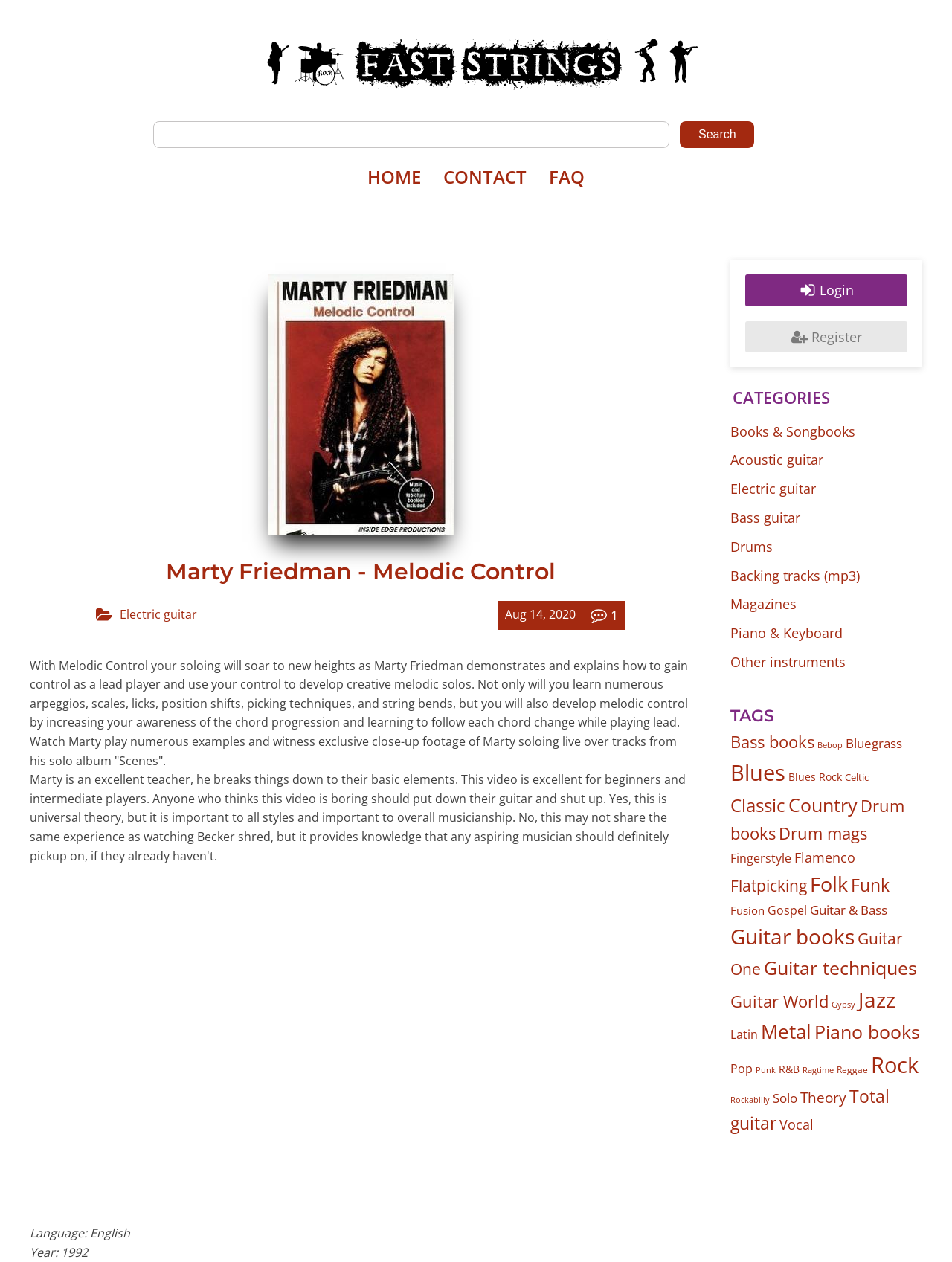Kindly provide the bounding box coordinates of the section you need to click on to fulfill the given instruction: "Search for a term".

[0.161, 0.096, 0.839, 0.117]